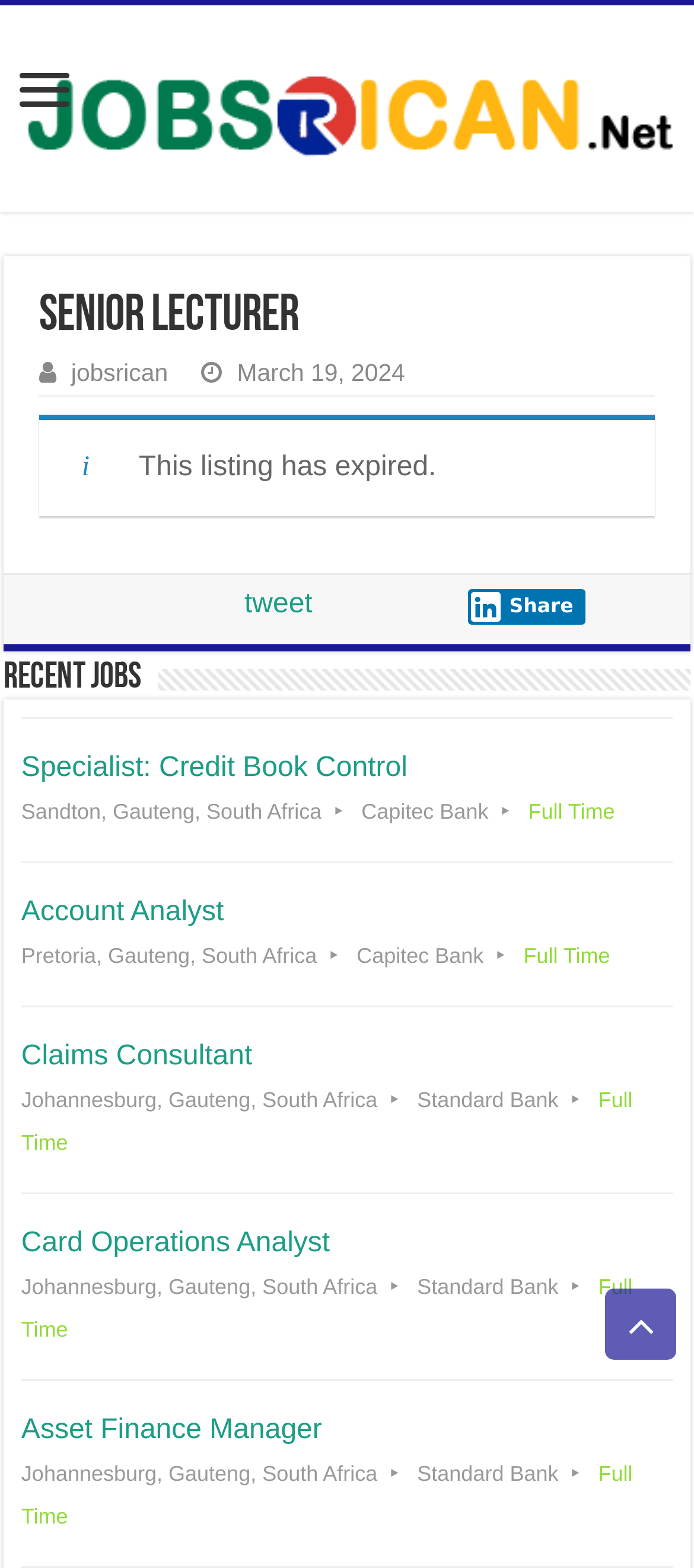Find the bounding box coordinates of the clickable element required to execute the following instruction: "Scroll to top". Provide the coordinates as four float numbers between 0 and 1, i.e., [left, top, right, bottom].

[0.872, 0.822, 0.974, 0.867]